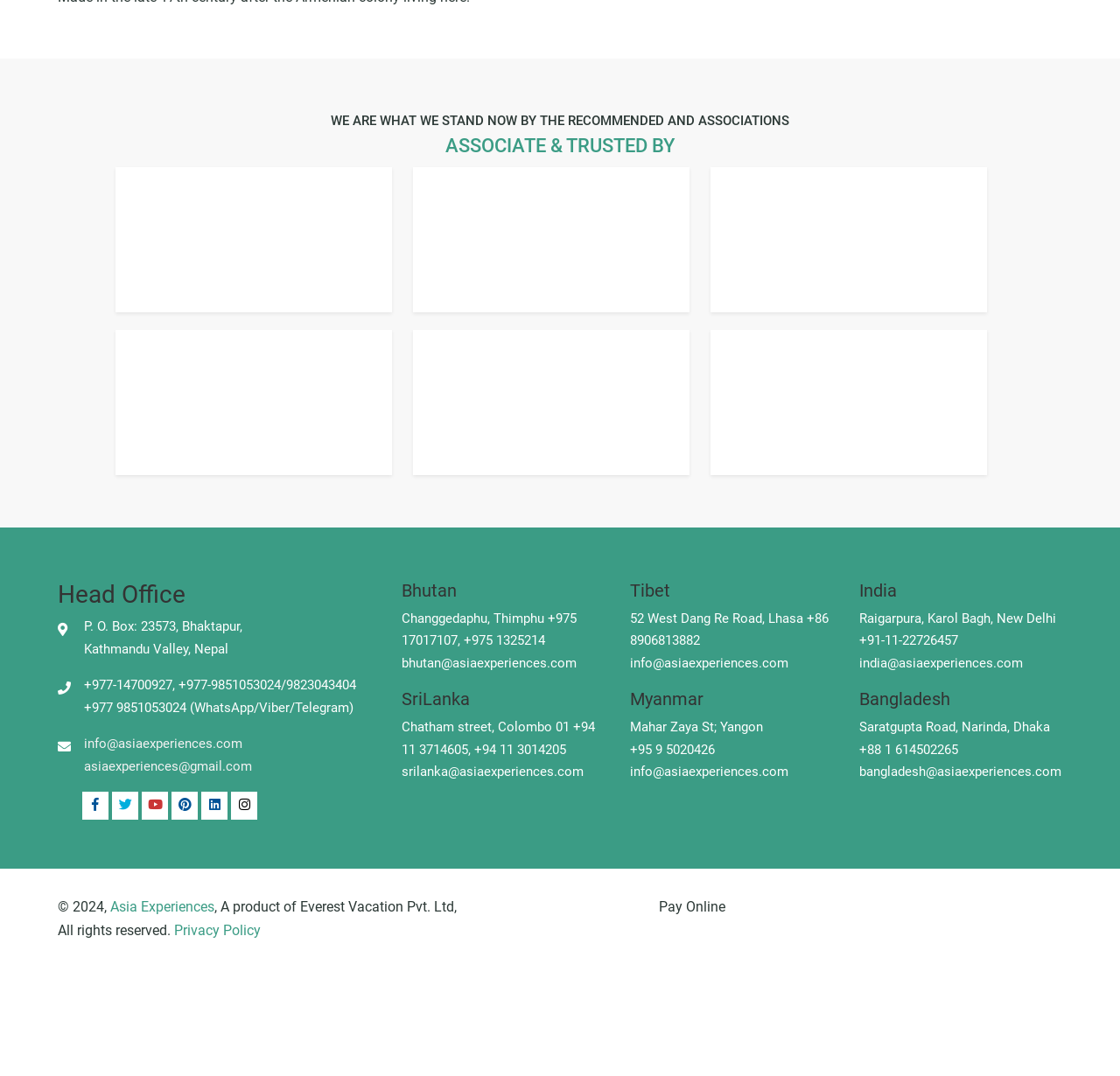Can you identify the bounding box coordinates of the clickable region needed to carry out this instruction: 'View the Head Office information'? The coordinates should be four float numbers within the range of 0 to 1, stated as [left, top, right, bottom].

[0.052, 0.539, 0.335, 0.566]